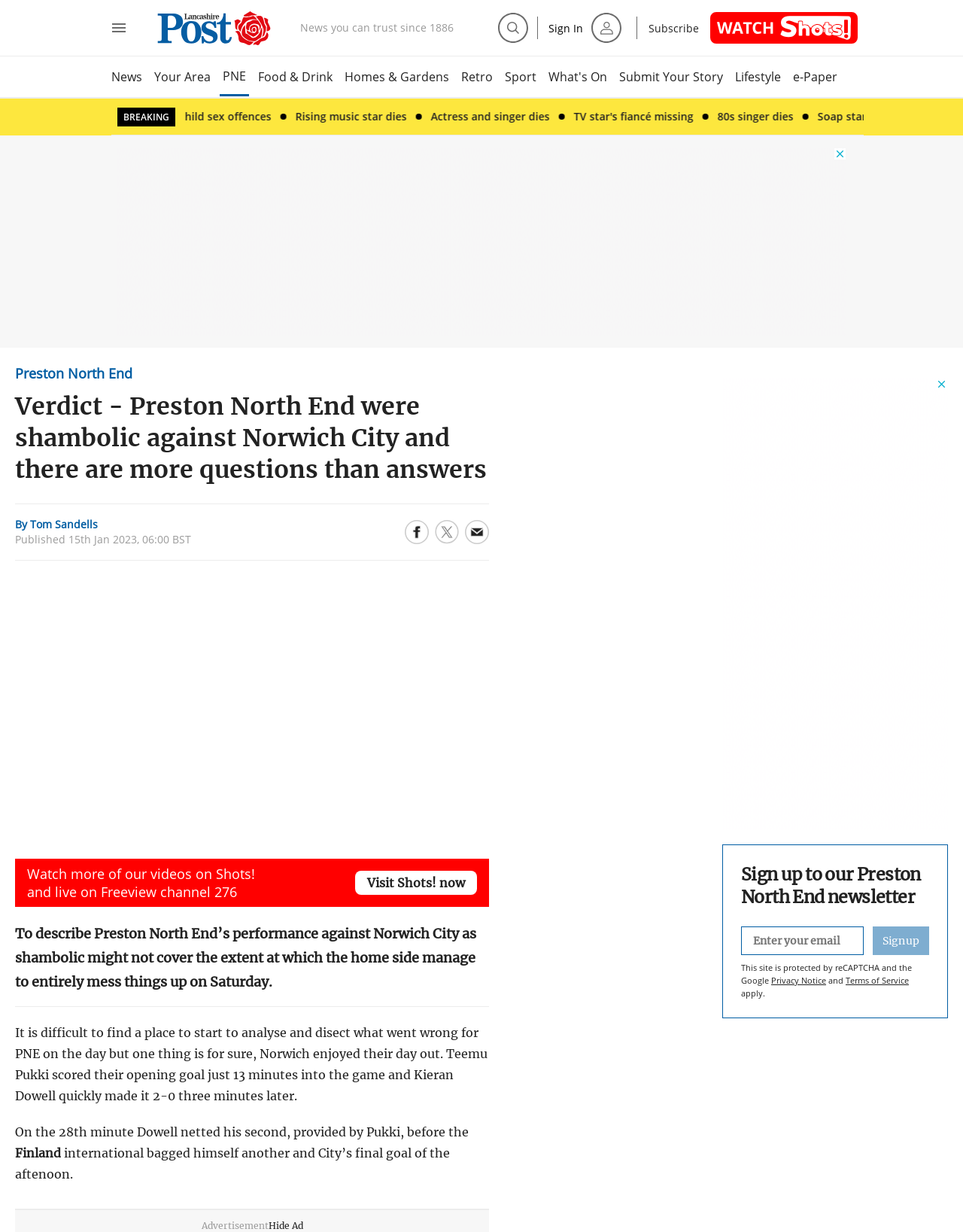Determine the main heading of the webpage and generate its text.

Verdict - Preston North End were shambolic against Norwich City and there are more questions than answers